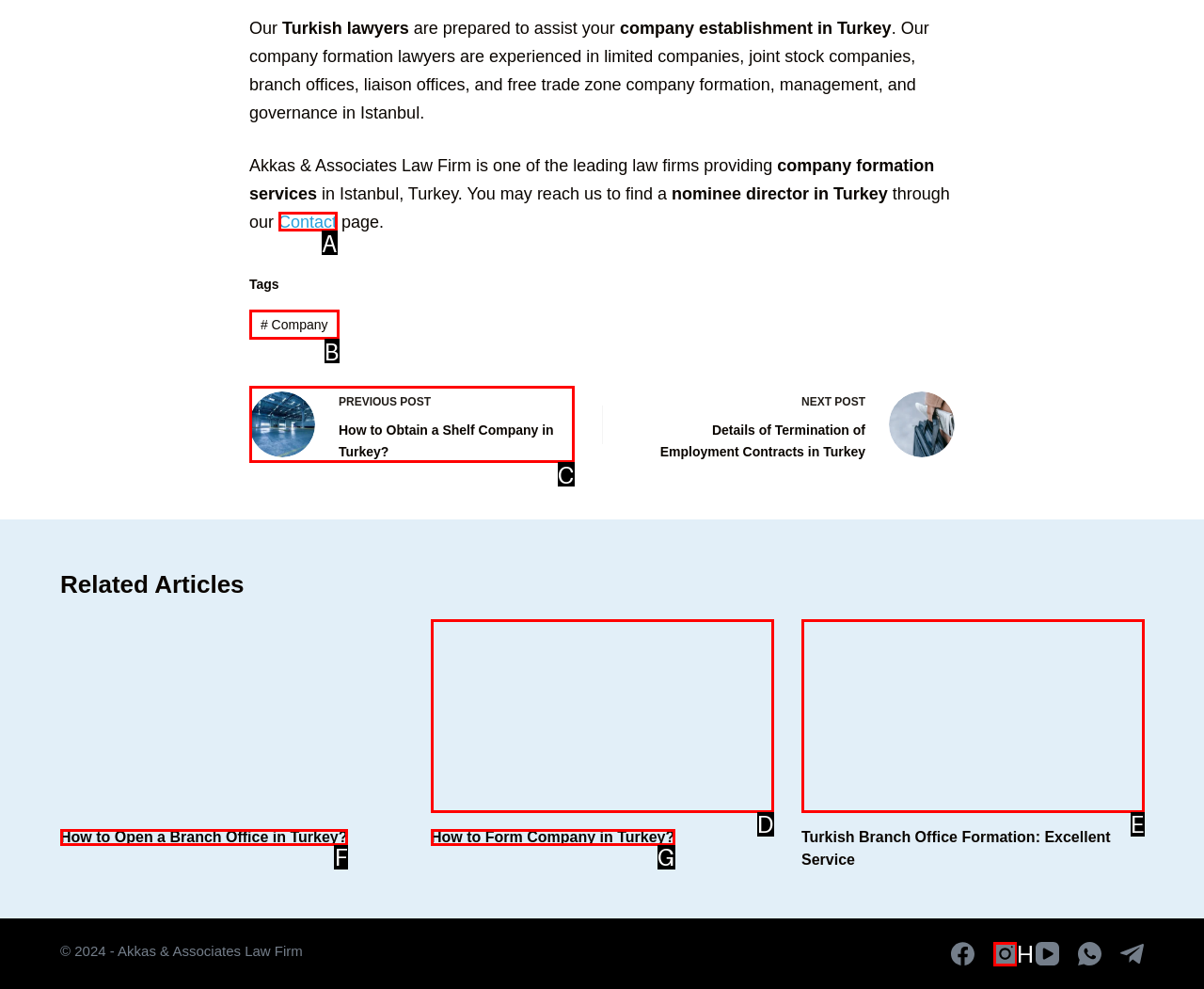Given the description: # Company, select the HTML element that best matches it. Reply with the letter of your chosen option.

B